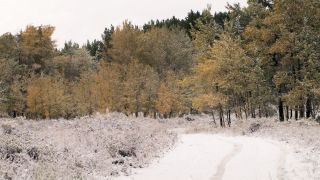What is the color of the snow in the image?
Refer to the image and provide a detailed answer to the question.

The caption describes the scene as being 'blanketed in soft, white snow', which clearly indicates the color of the snow.